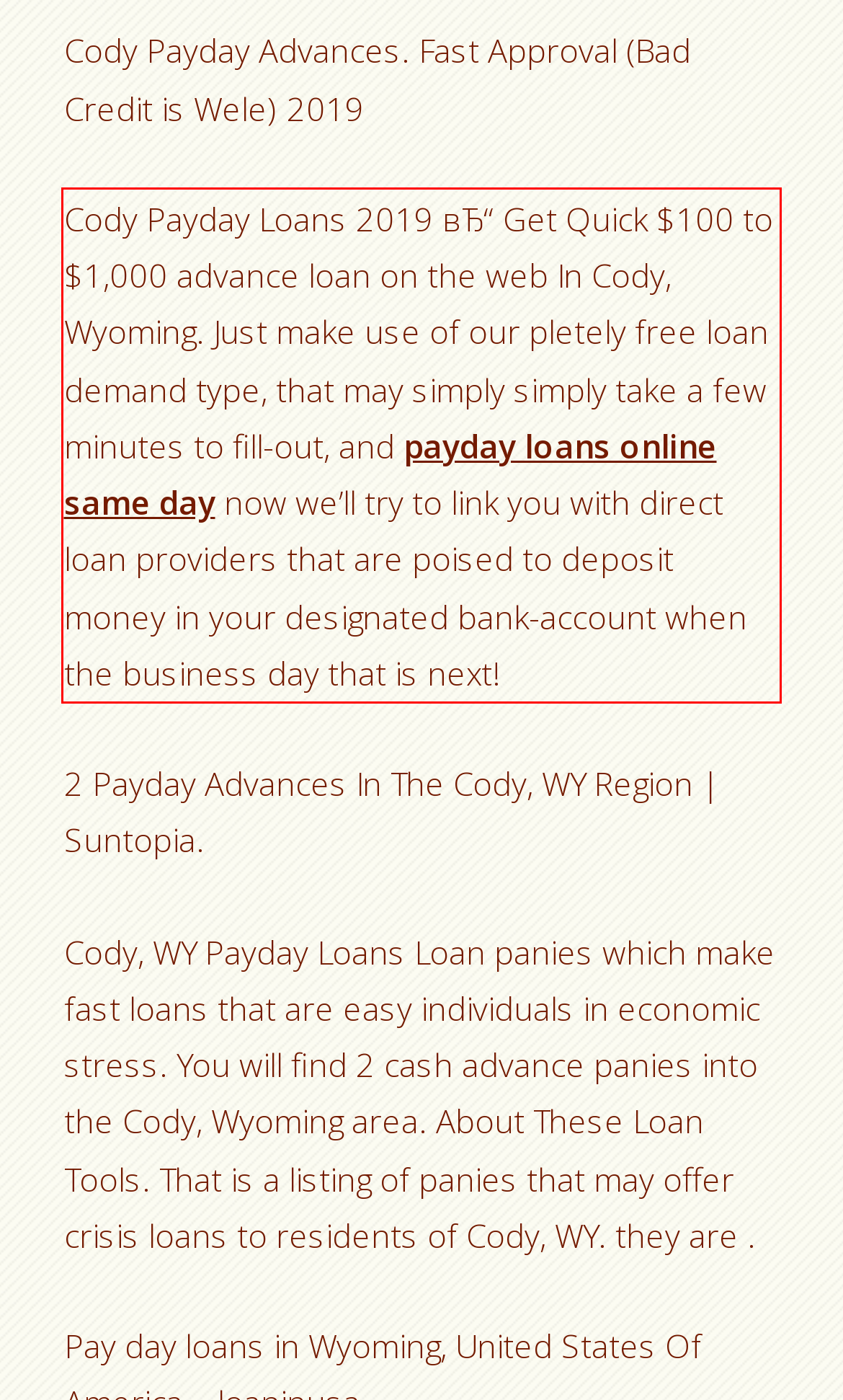You are given a webpage screenshot with a red bounding box around a UI element. Extract and generate the text inside this red bounding box.

Cody Payday Loans 2019 вЂ“ Get Quick $100 to $1,000 advance loan on the web In Cody, Wyoming. Just make use of our pletely free loan demand type, that may simply simply take a few minutes to fill-out, and payday loans online same day now we’ll try to link you with direct loan providers that are poised to deposit money in your designated bank-account when the business day that is next!